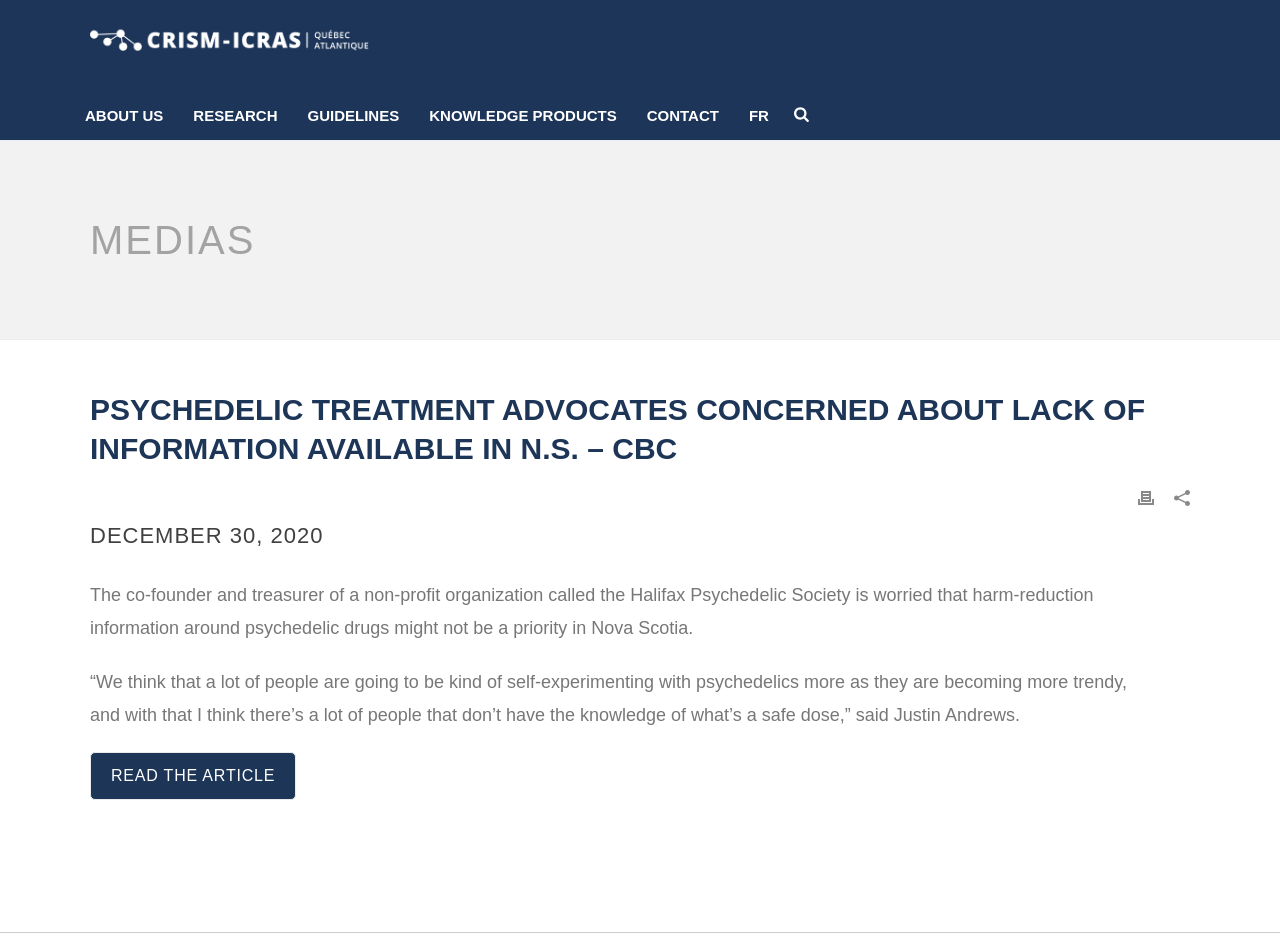What is the name of the organization mentioned?
Please provide a single word or phrase as your answer based on the screenshot.

Halifax Psychedelic Society